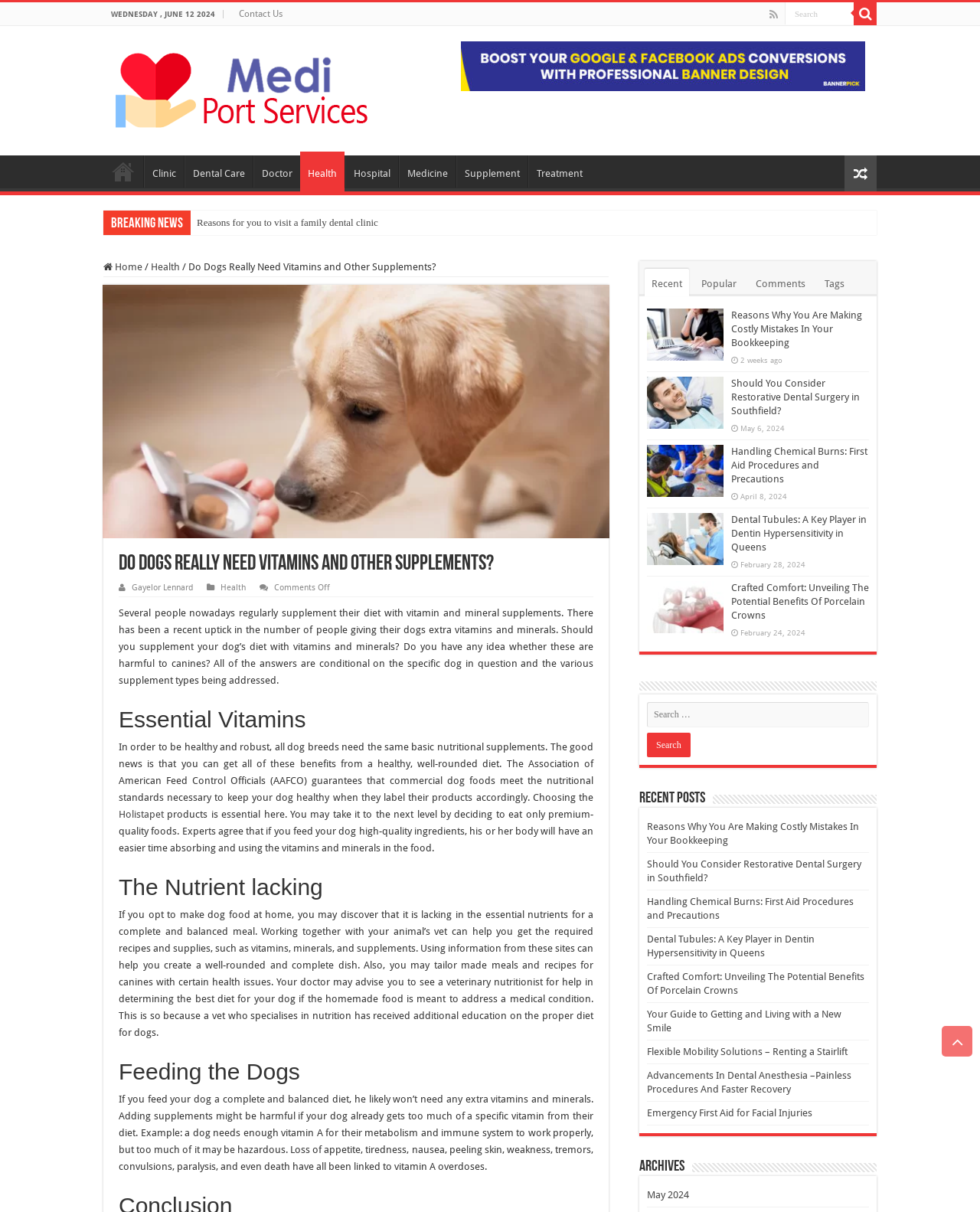Using the provided element description: "Gayelor Lennard", determine the bounding box coordinates of the corresponding UI element in the screenshot.

[0.134, 0.481, 0.197, 0.489]